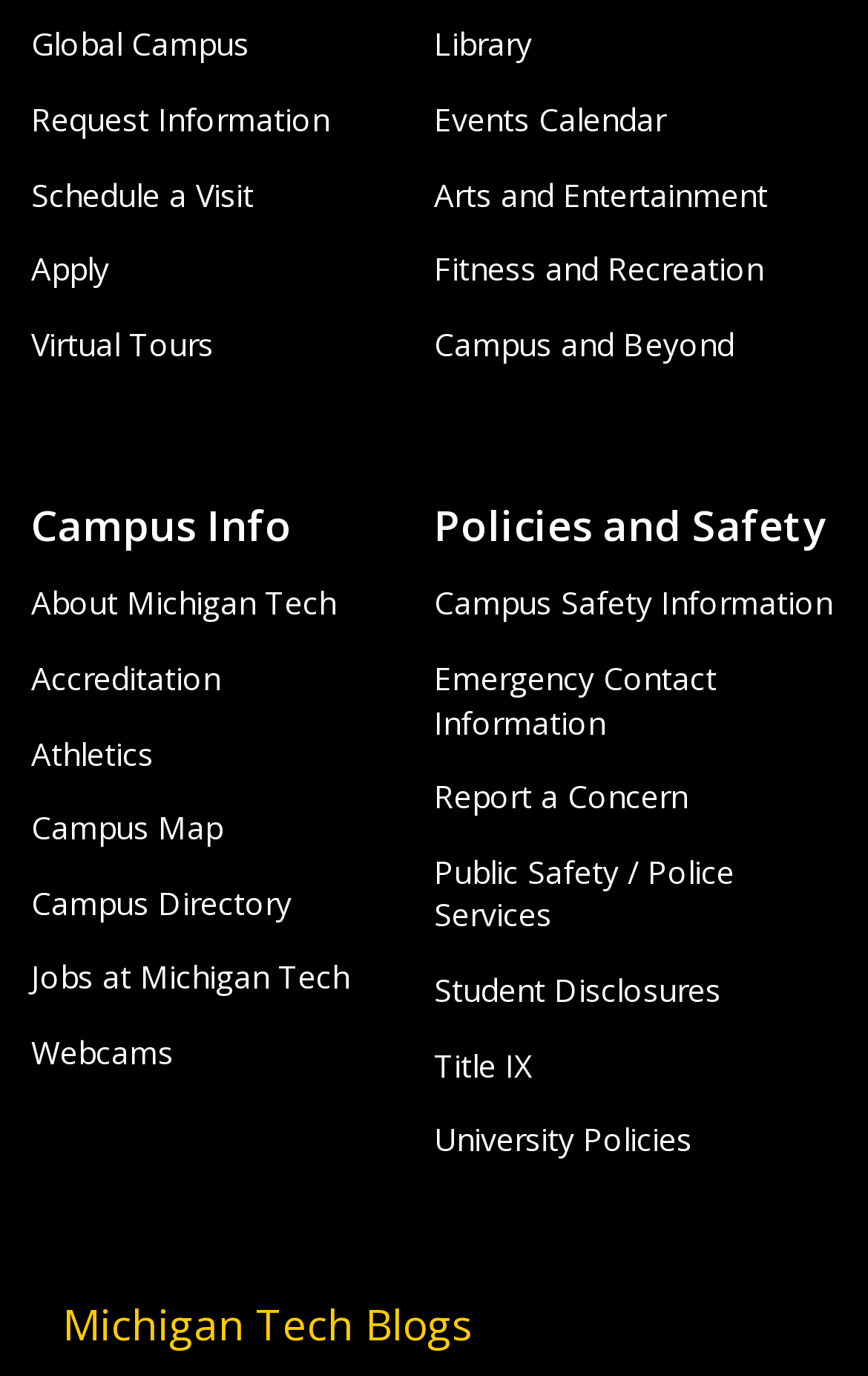Provide the bounding box coordinates of the area you need to click to execute the following instruction: "Check Campus Safety Information and Resources".

[0.5, 0.423, 0.959, 0.454]